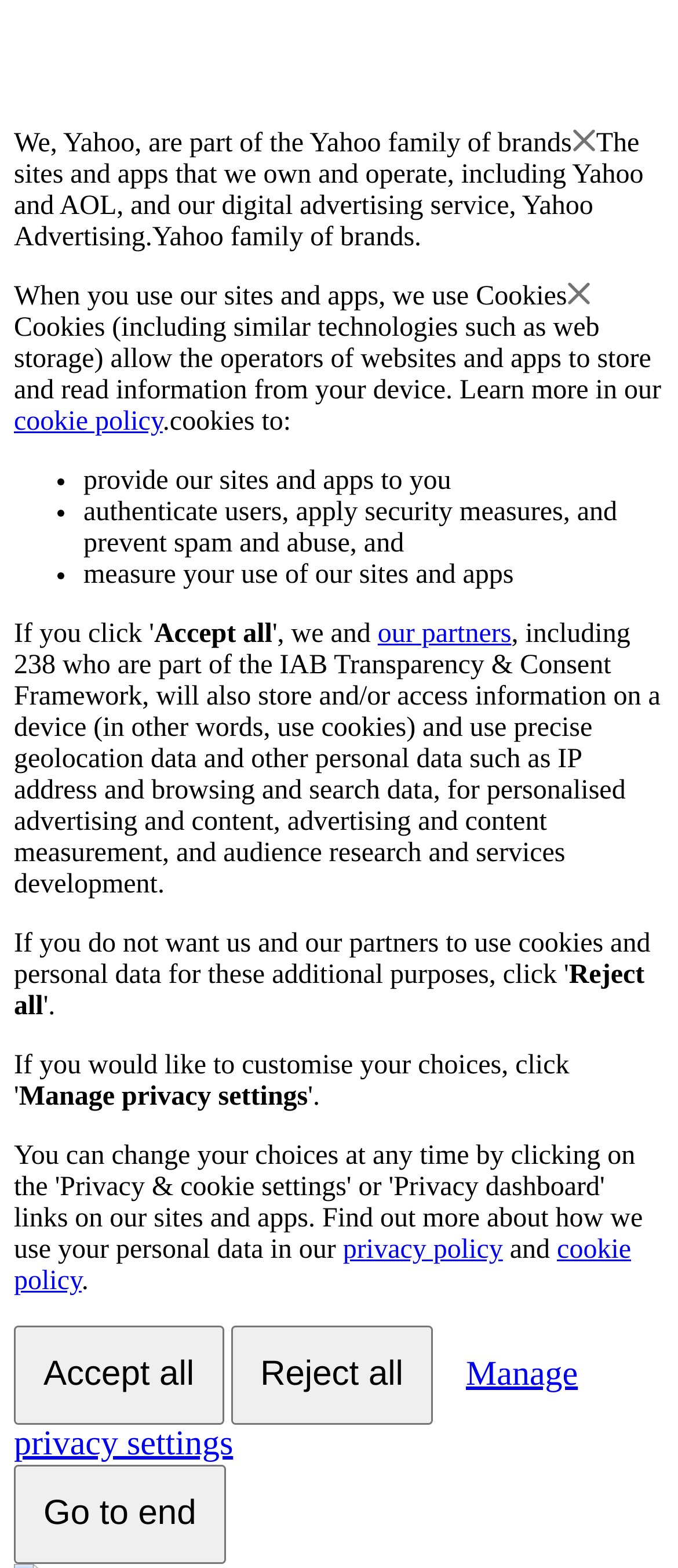Write an elaborate caption that captures the essence of the webpage.

The webpage appears to be a privacy policy or consent page for Yahoo. At the top, there is a brief introduction stating that Yahoo is part of the Yahoo family of brands. Below this, there is a section explaining how Yahoo uses cookies and other technologies to store and read information from devices. This section includes a link to the cookie policy.

The page then lists the purposes for which Yahoo uses cookies, including providing its sites and apps, authenticating users, applying security measures, and measuring user behavior. Each of these points is marked with a bullet point.

Following this, there are three buttons: "Accept all", "Reject all", and "Manage privacy settings". The "Accept all" button is located near the top-right corner of the page, while the "Reject all" button is positioned below it. The "Manage privacy settings" button is located at the bottom-left corner of the page.

Additionally, there is a link to the privacy policy and another link to the cookie policy at the bottom of the page. The page also mentions that Yahoo's partners, including those part of the IAB Transparency & Consent Framework, will also store and access information on devices for personalized advertising and content, among other purposes.